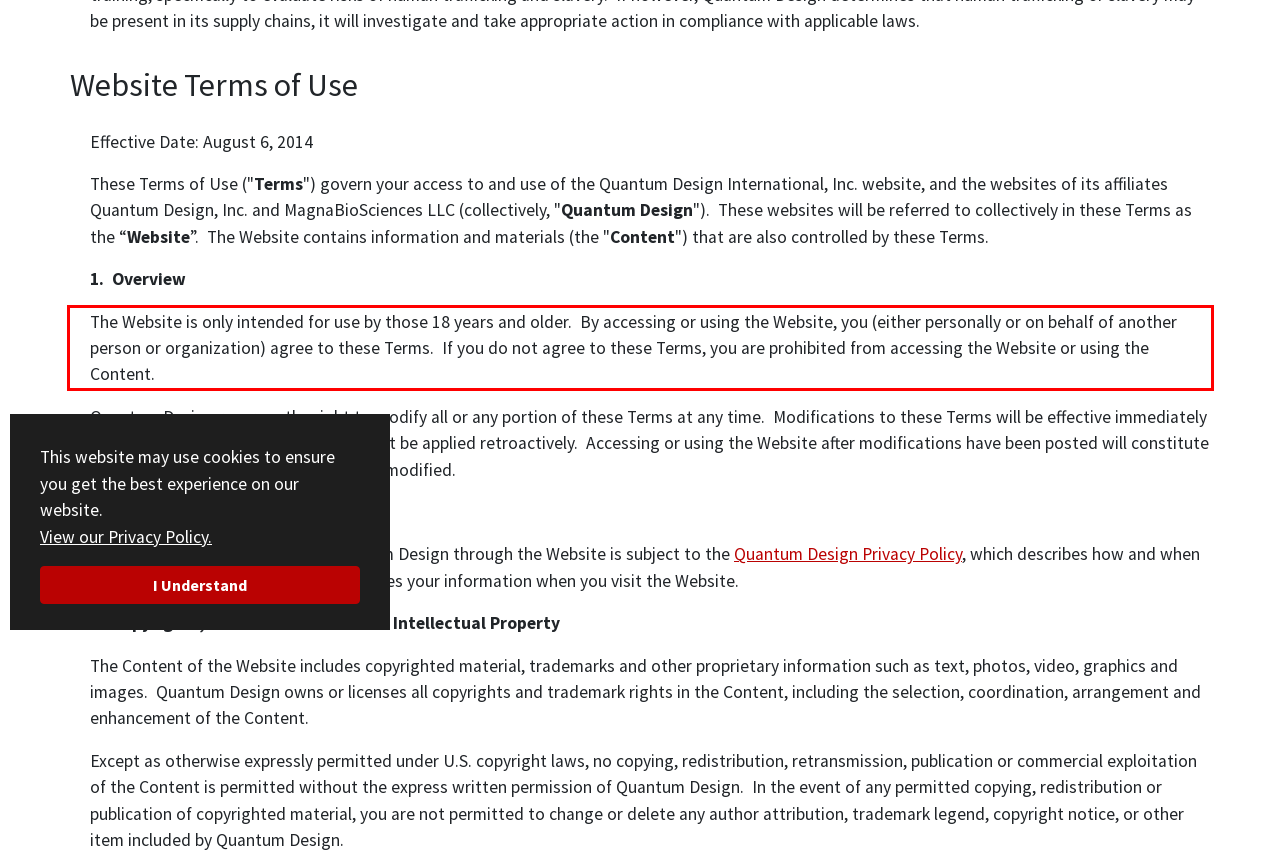Analyze the webpage screenshot and use OCR to recognize the text content in the red bounding box.

The Website is only intended for use by those 18 years and older. By accessing or using the Website, you (either personally or on behalf of another person or organization) agree to these Terms. If you do not agree to these Terms, you are prohibited from accessing the Website or using the Content.